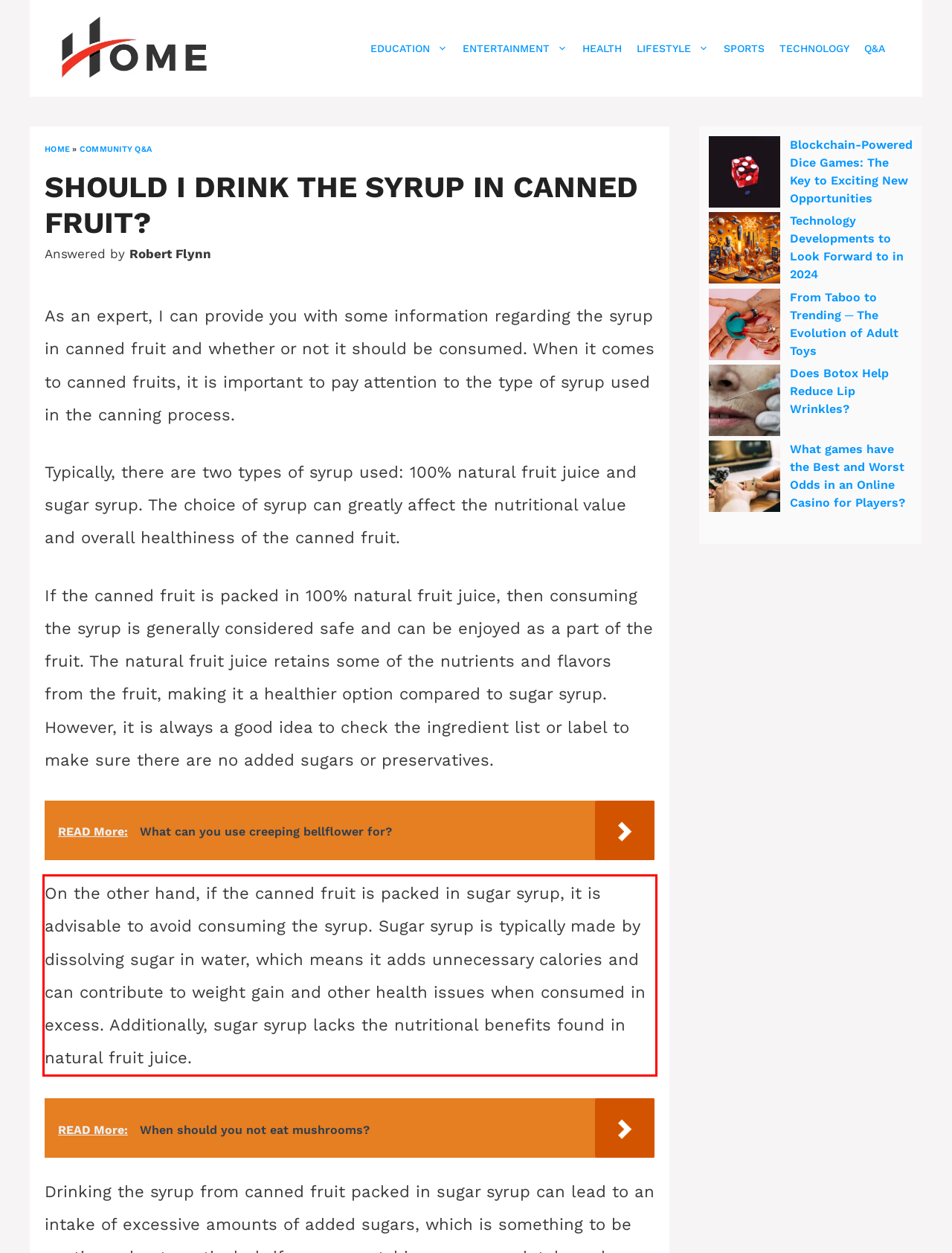Please analyze the provided webpage screenshot and perform OCR to extract the text content from the red rectangle bounding box.

On the other hand, if the canned fruit is packed in sugar syrup, it is advisable to avoid consuming the syrup. Sugar syrup is typically made by dissolving sugar in water, which means it adds unnecessary calories and can contribute to weight gain and other health issues when consumed in excess. Additionally, sugar syrup lacks the nutritional benefits found in natural fruit juice.